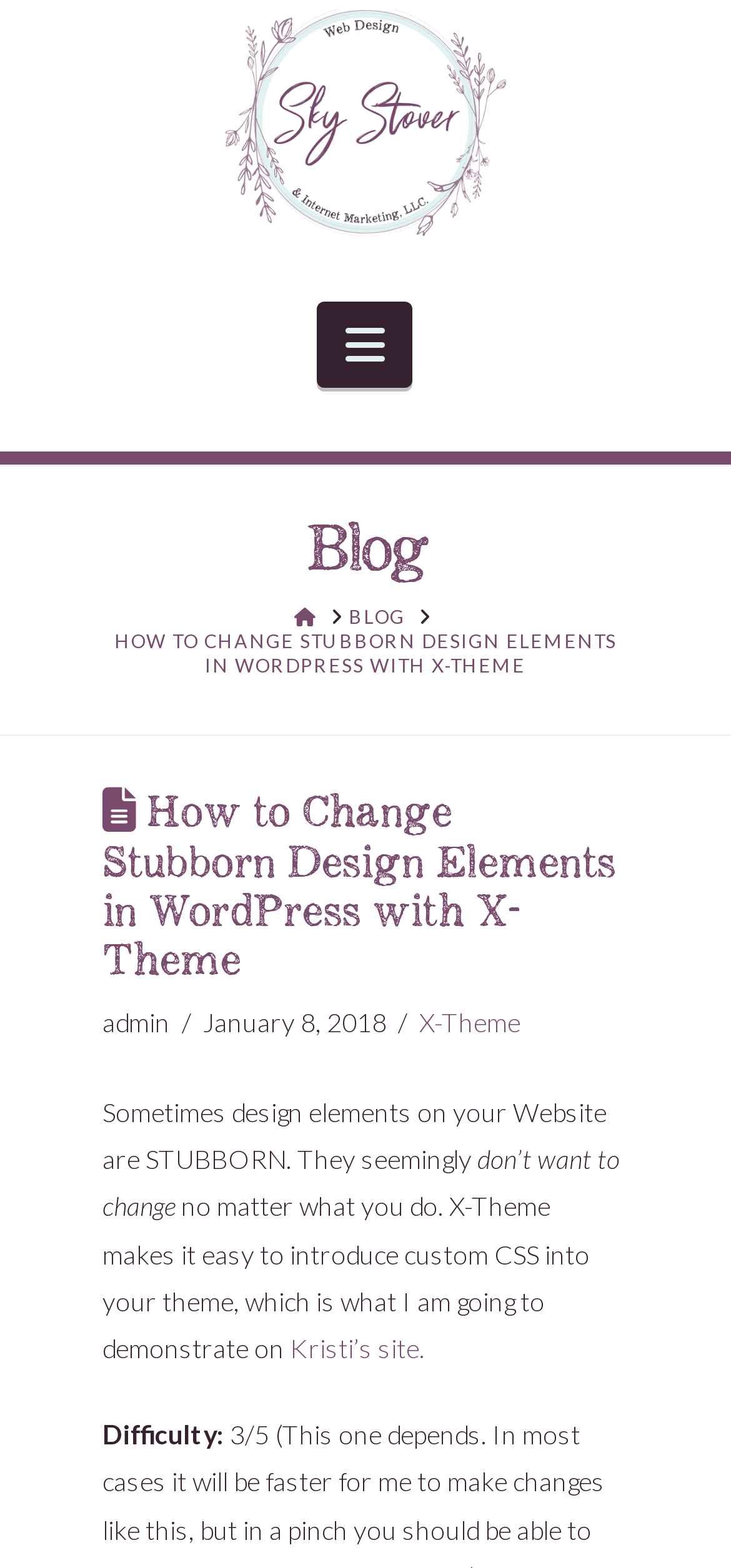Give a detailed overview of the webpage's appearance and contents.

The webpage is about a blog post titled "How to Change Stubborn Design Elements in WordPress with X-Theme" and is focused on website design and maintenance for small businesses. 

At the top left of the page, there is a logo image with a corresponding link. Next to the logo, there is a navigation button. 

Below the logo and navigation button, there is a layout table that spans most of the page width. Within this table, there is a heading that reads "Blog" and a breadcrumb navigation section that includes links to "HOME", "BLOG", and the current page title. 

Under the breadcrumb navigation, there is a header section that contains the main title of the blog post, "How to Change Stubborn Design Elements in WordPress with X-Theme". Below the title, there is a section that displays the author's name, "admin", and the publication date, "January 8, 2018". 

To the right of the author and date section, there is a link to "X-Theme". 

The main content of the blog post starts below the header section. The text begins with a sentence that describes stubborn design elements on a website and how X-Theme can help introduce custom CSS into a theme. The text continues to explain the demonstration that will be shown on "Kristi's site". 

Finally, at the bottom of the main content, there is a section that indicates the difficulty level of the task being described.